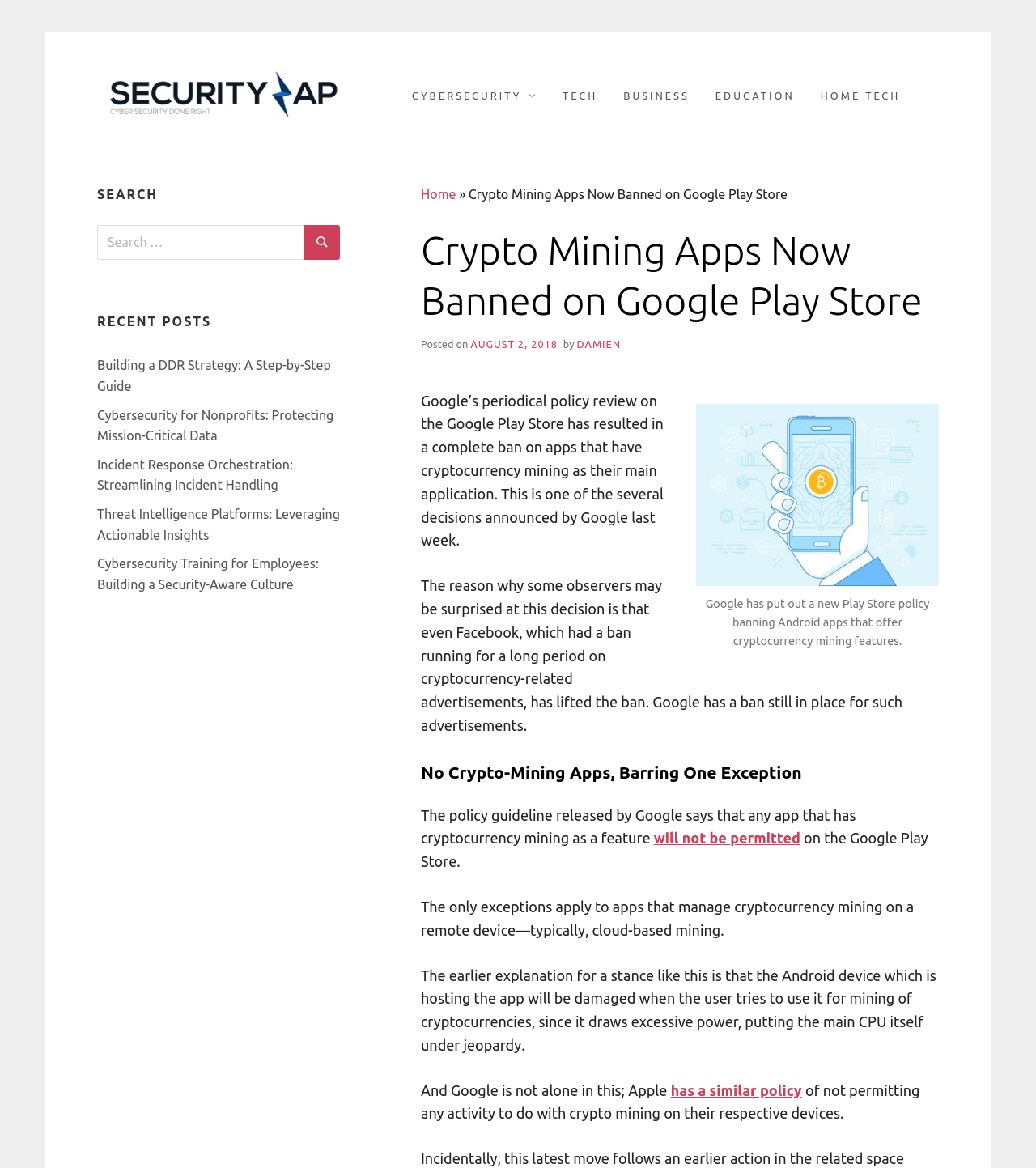Locate the bounding box coordinates of the element you need to click to accomplish the task described by this instruction: "Read the article about Cybersecurity for Nonprofits".

[0.094, 0.349, 0.322, 0.379]